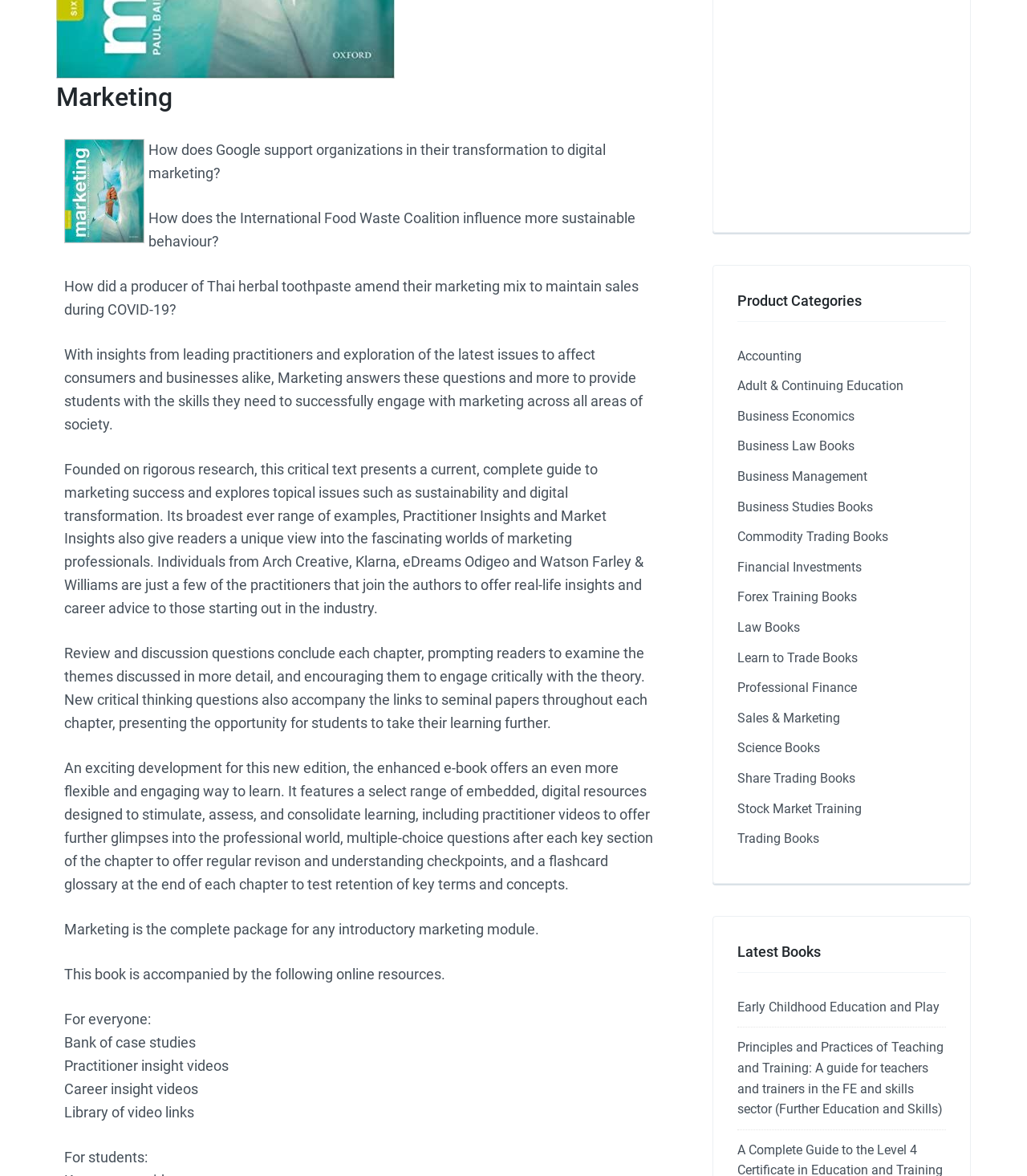Determine the bounding box coordinates of the UI element that matches the following description: "Business Economics". The coordinates should be four float numbers between 0 and 1 in the format [left, top, right, bottom].

[0.718, 0.347, 0.832, 0.36]